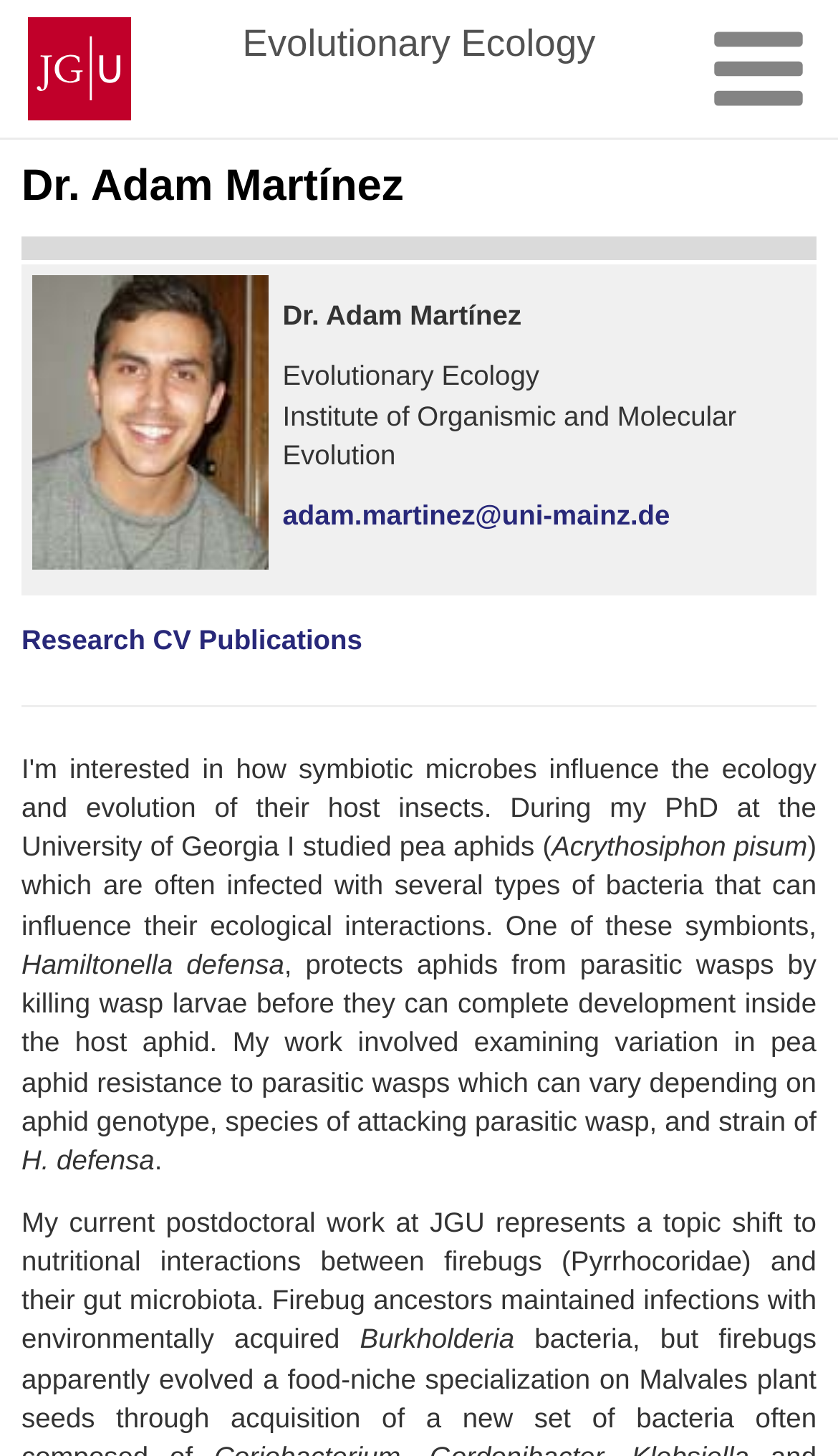Identify the bounding box coordinates for the UI element described as: "Publications".

[0.237, 0.428, 0.432, 0.451]